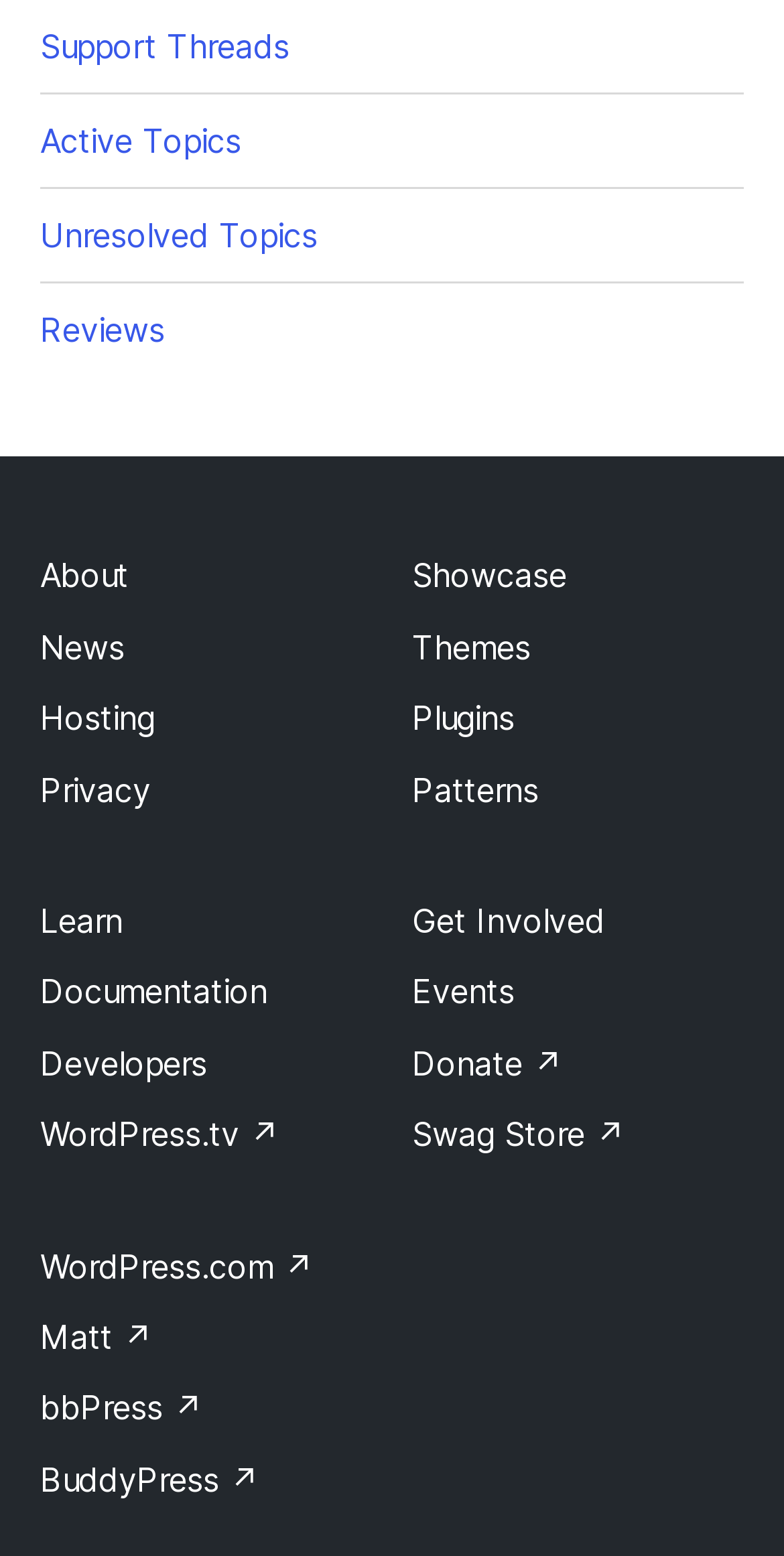Please provide the bounding box coordinates for the element that needs to be clicked to perform the instruction: "View support threads". The coordinates must consist of four float numbers between 0 and 1, formatted as [left, top, right, bottom].

[0.051, 0.017, 0.369, 0.043]